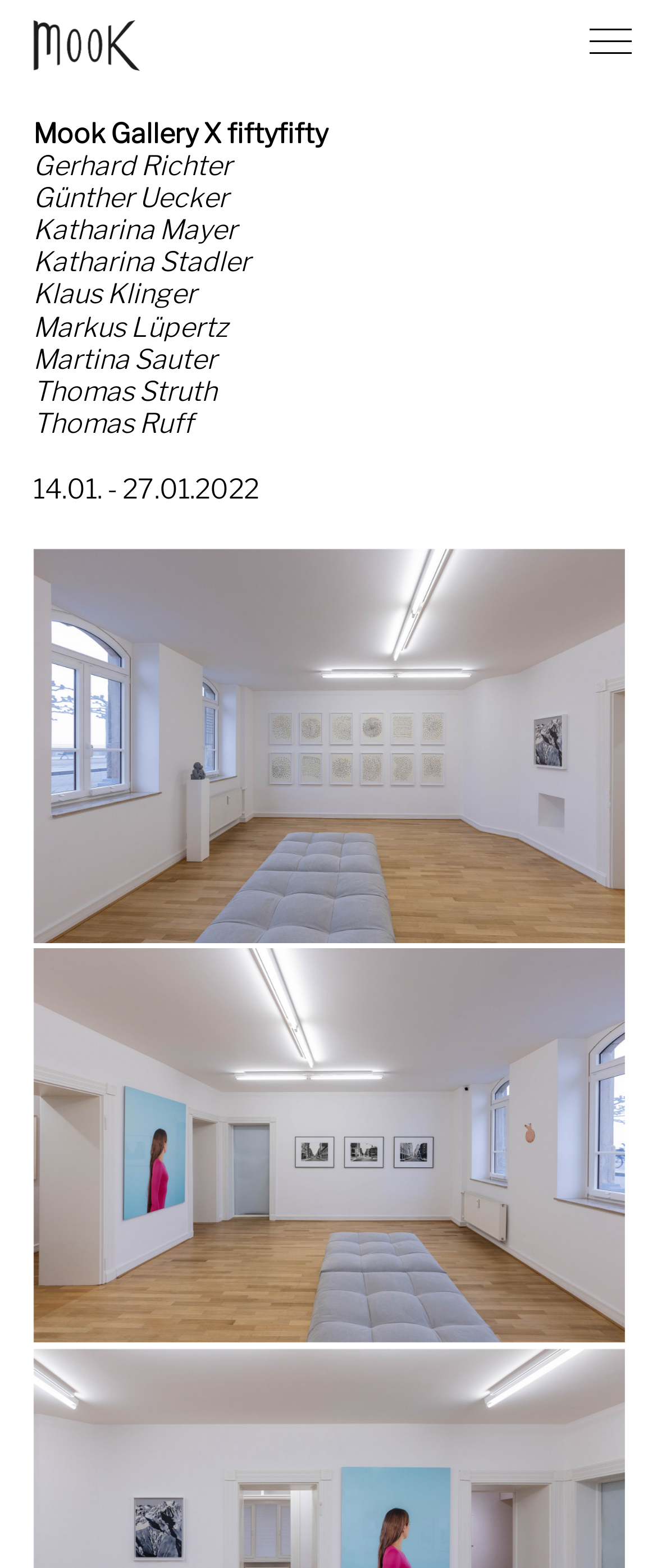What is the duration of the exhibition?
Please respond to the question with a detailed and well-explained answer.

The duration of the exhibition can be found at the bottom of the list of artists, where it says '14.01. - 27.01.2022'.